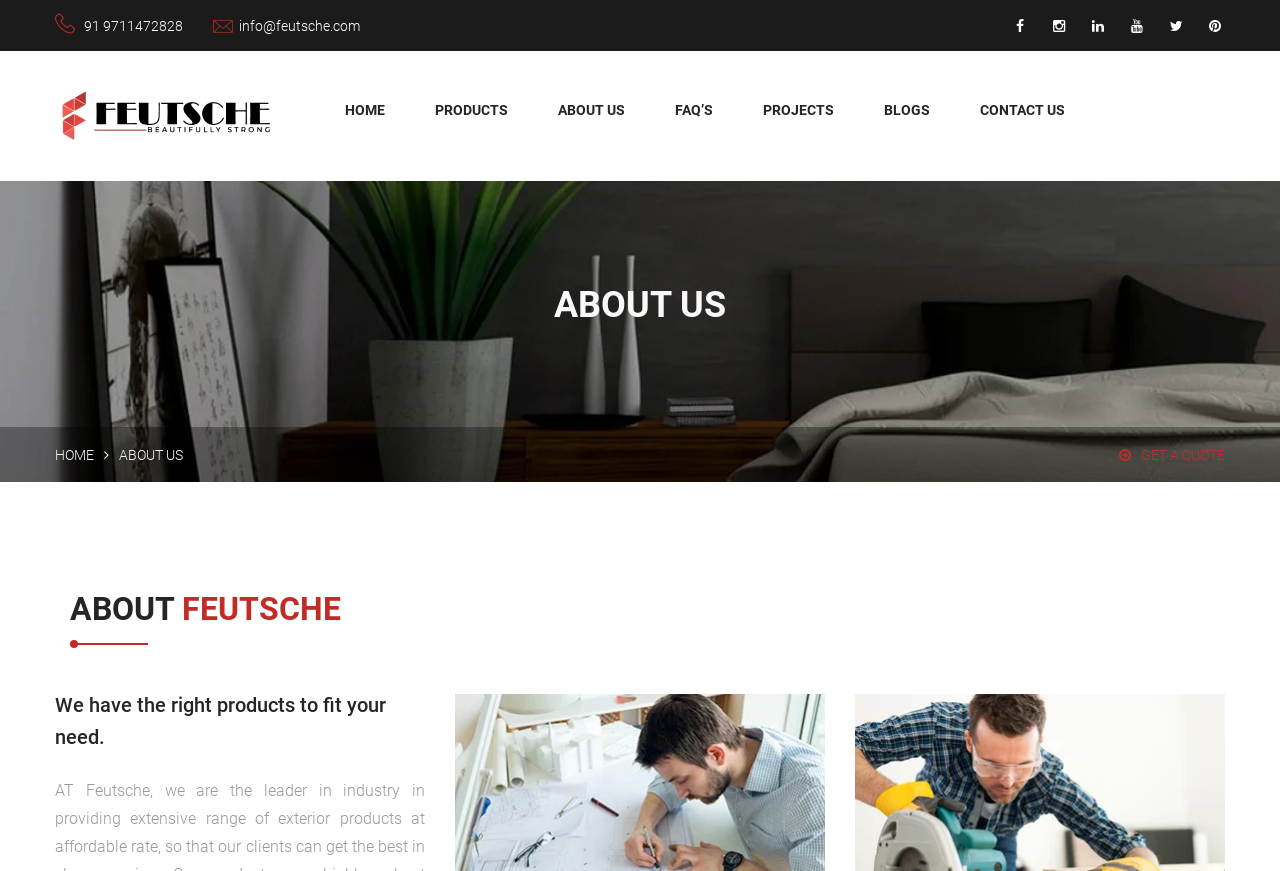Locate the bounding box coordinates of the item that should be clicked to fulfill the instruction: "click the phone number to contact".

[0.063, 0.021, 0.143, 0.039]